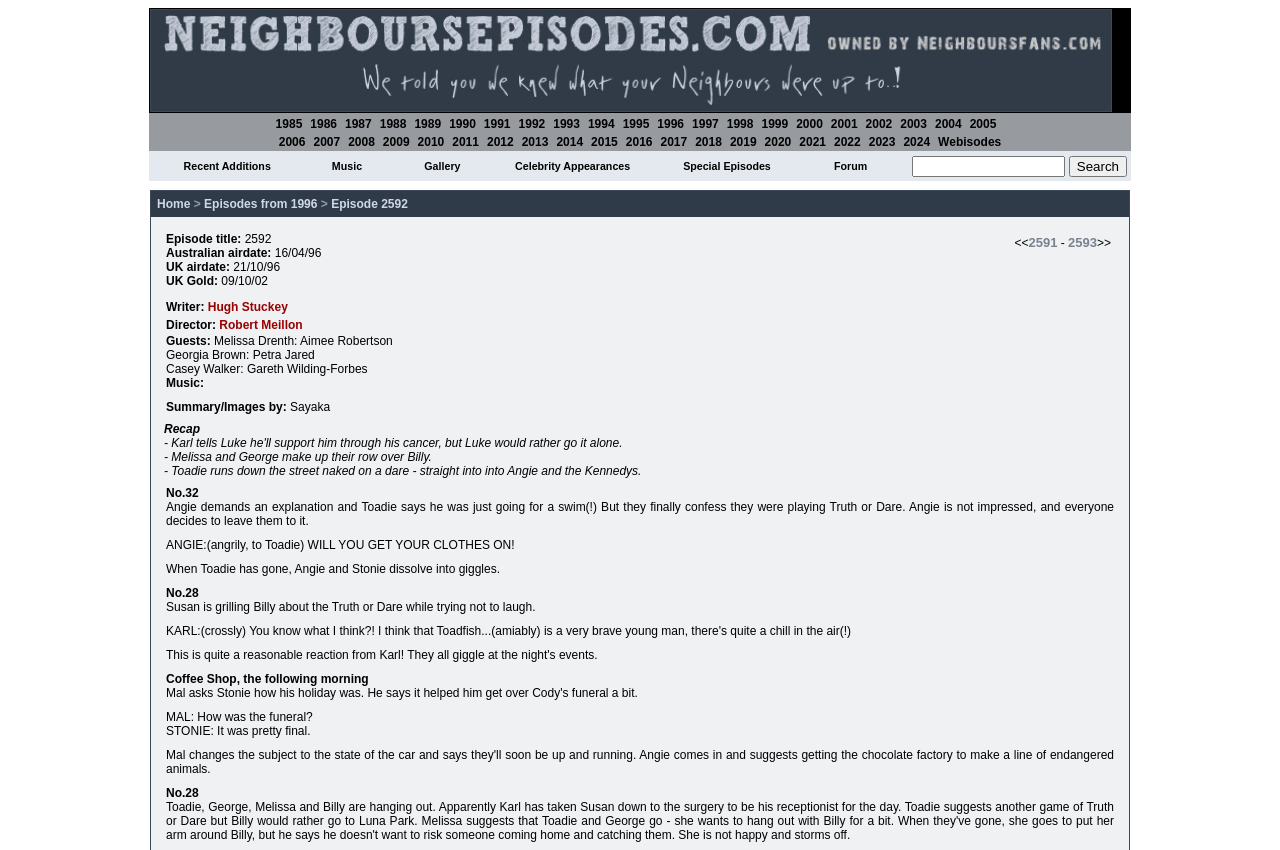Locate the UI element described as follows: "Episodes from 1996". Return the bounding box coordinates as four float numbers between 0 and 1 in the order [left, top, right, bottom].

[0.159, 0.232, 0.248, 0.249]